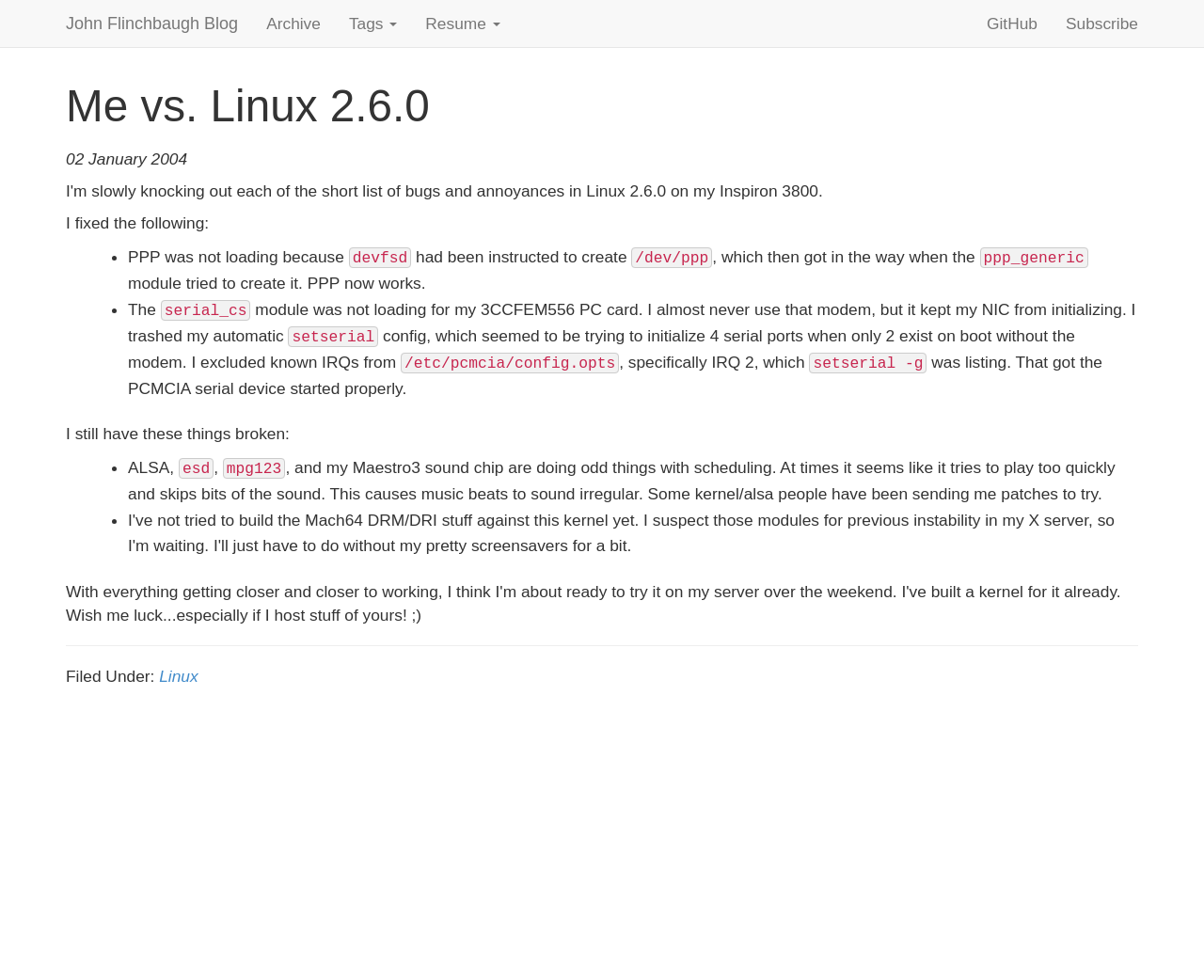Identify the main heading from the webpage and provide its text content.

Me vs. Linux 2.6.0